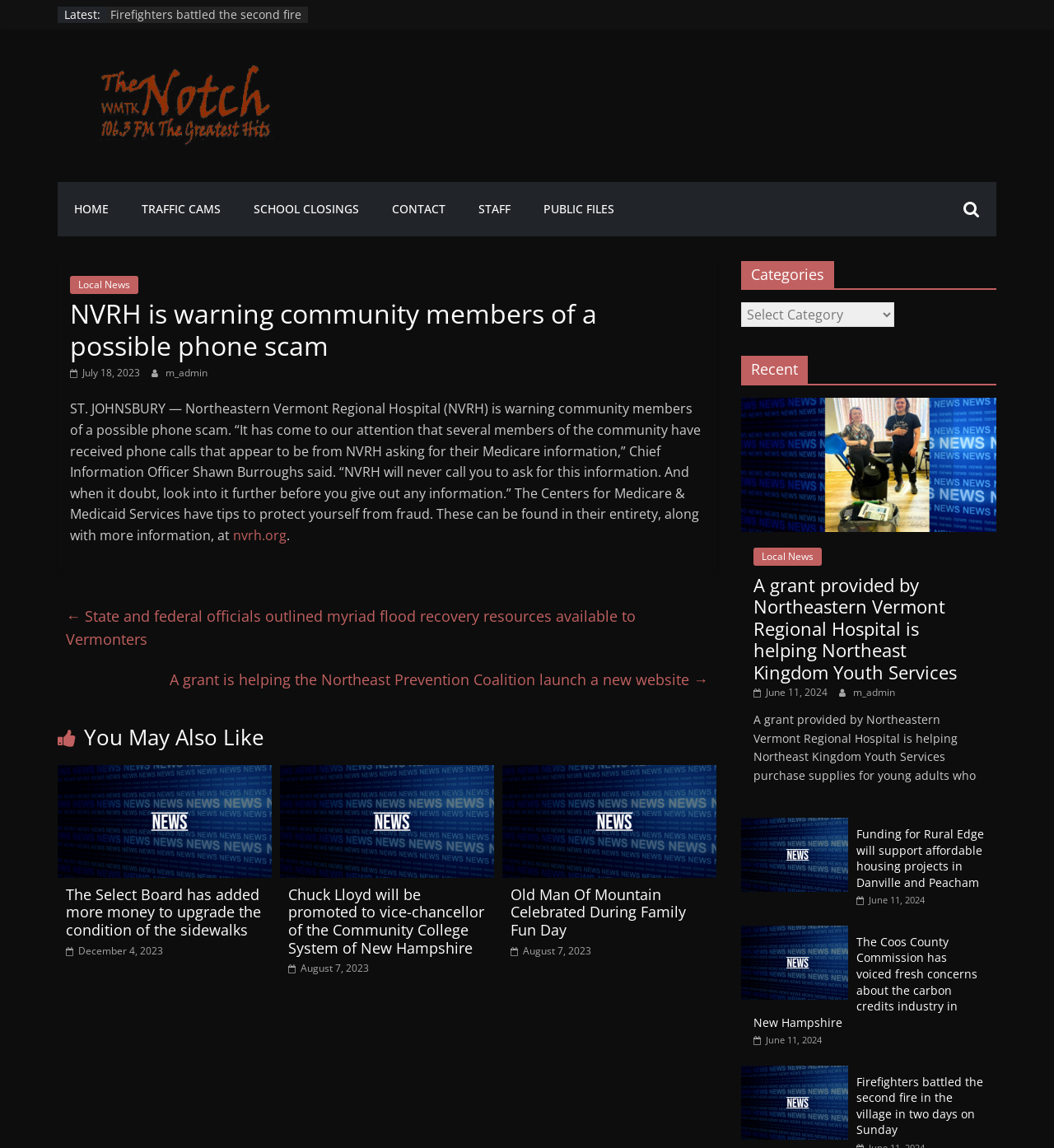Please give a concise answer to this question using a single word or phrase: 
What is the category of the news article?

Local News